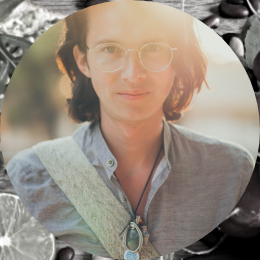What is Charles Michel known for?
Answer the question with a detailed explanation, including all necessary information.

According to the caption, Charles Michel is noted for his efforts in inspiring solutions for global challenges through food education, which suggests that he is a prominent figure in the field of food education and activism.